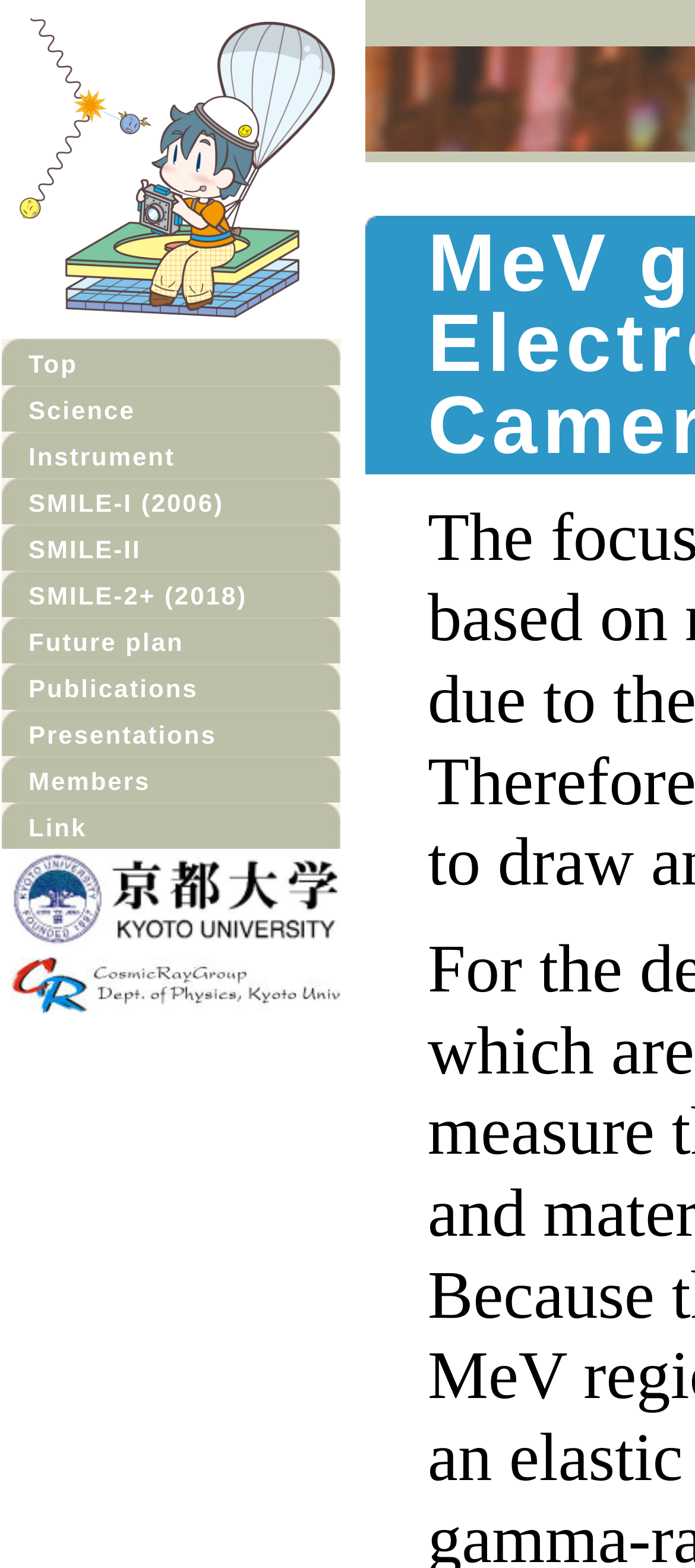Locate the bounding box coordinates of the element I should click to achieve the following instruction: "visit Kyoto university website".

[0.003, 0.598, 0.49, 0.615]